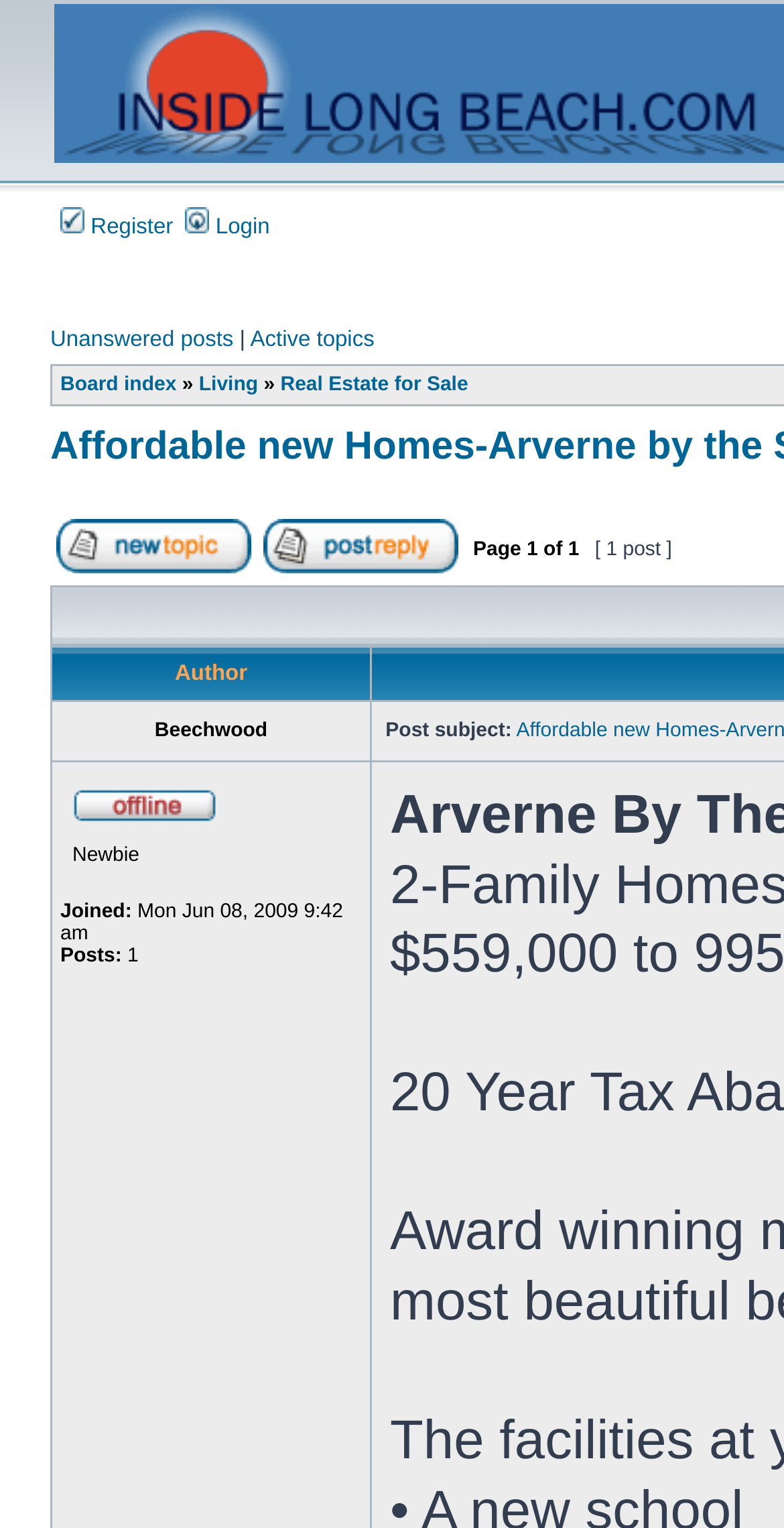Please determine the bounding box coordinates of the element to click on in order to accomplish the following task: "Register". Ensure the coordinates are four float numbers ranging from 0 to 1, i.e., [left, top, right, bottom].

[0.077, 0.141, 0.221, 0.157]